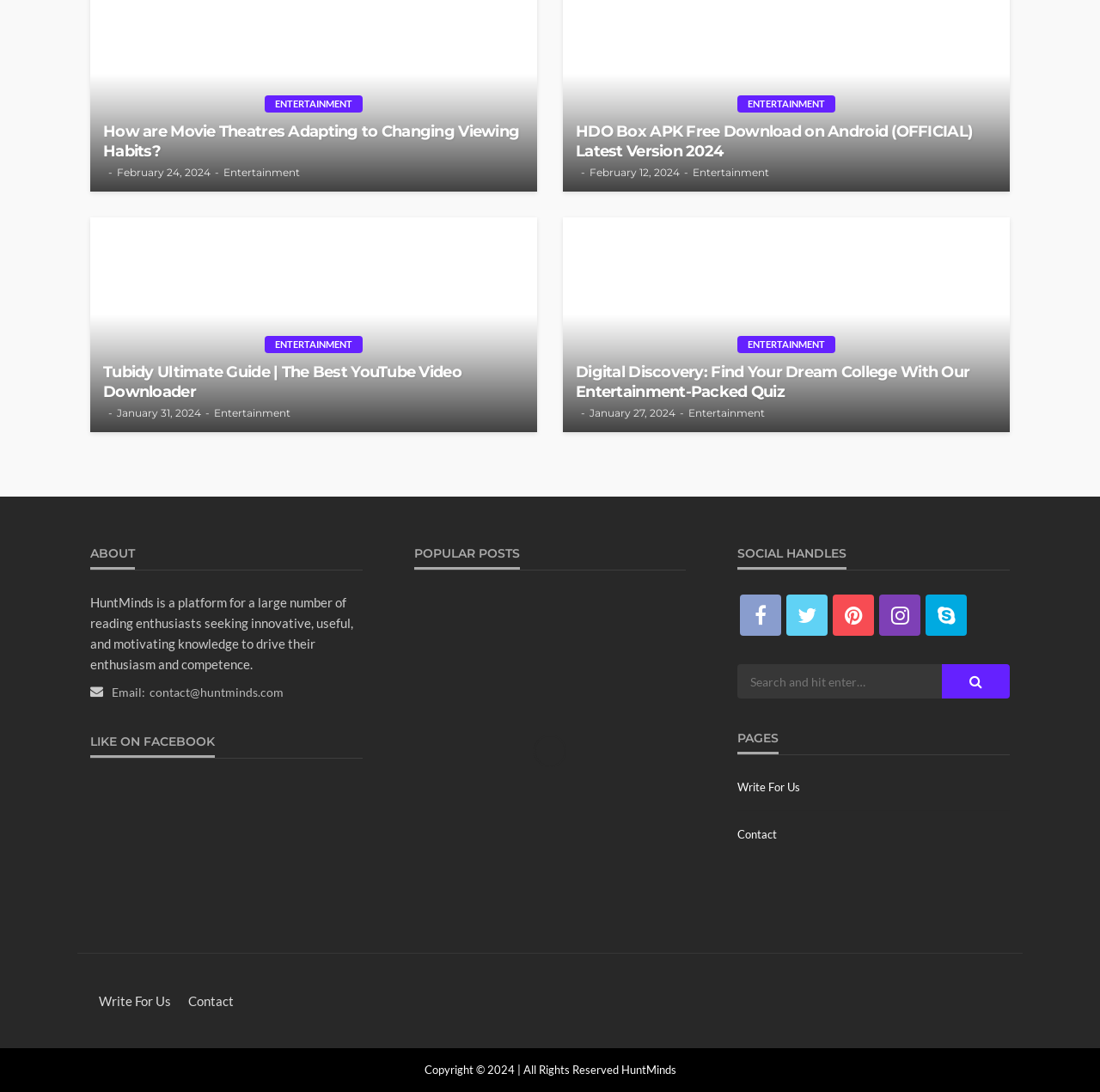How many articles are on the webpage?
Please answer the question with a detailed response using the information from the screenshot.

I counted the number of article elements on the webpage, which are [389], [390], [658], and [809]. Each of these elements contains a heading and a link, indicating that they are separate articles.